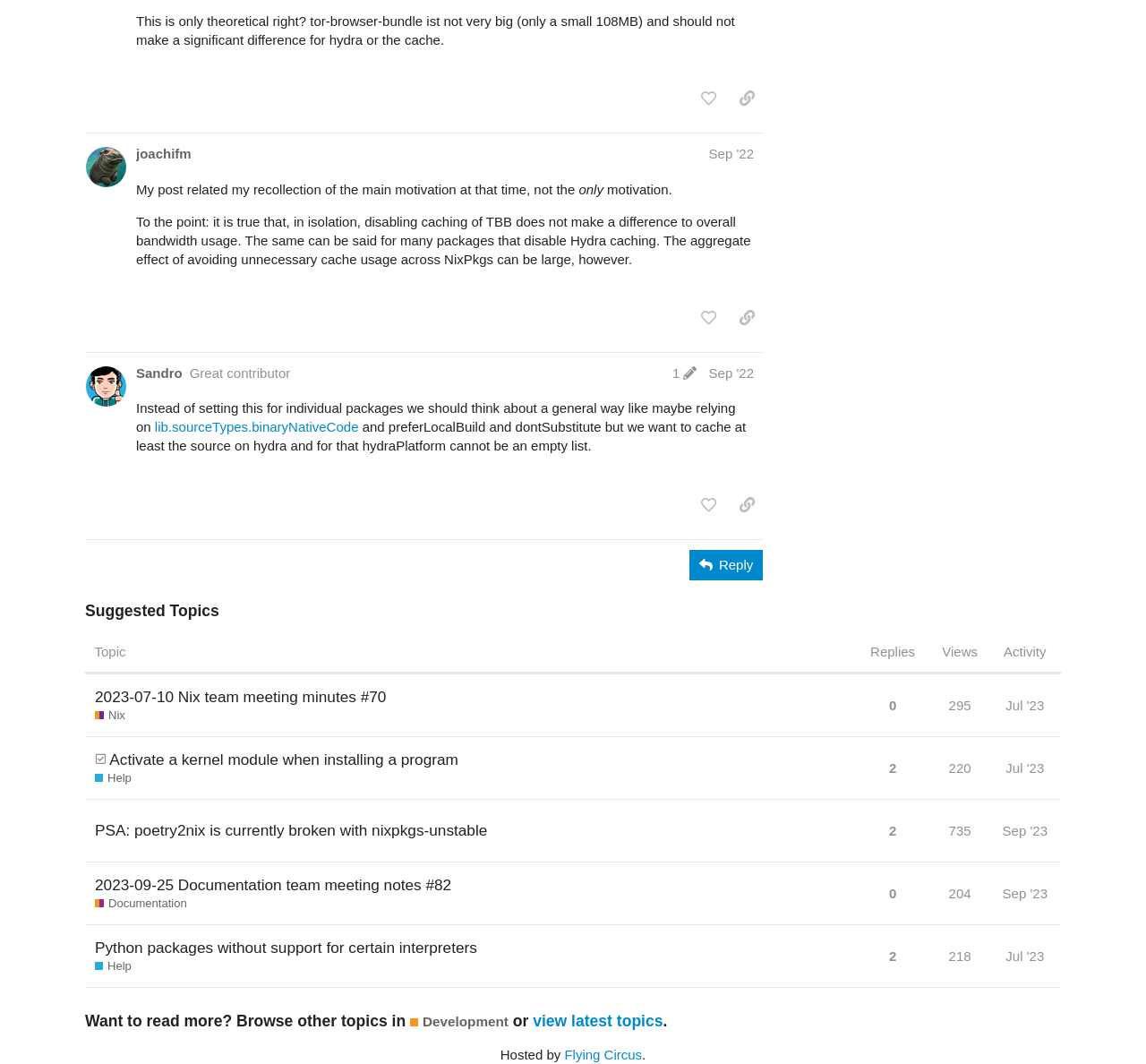Please examine the image and provide a detailed answer to the question: What is the date of the last suggested topic?

I looked at the suggested topics table and found the last row, which has the date 'Sep '23'.